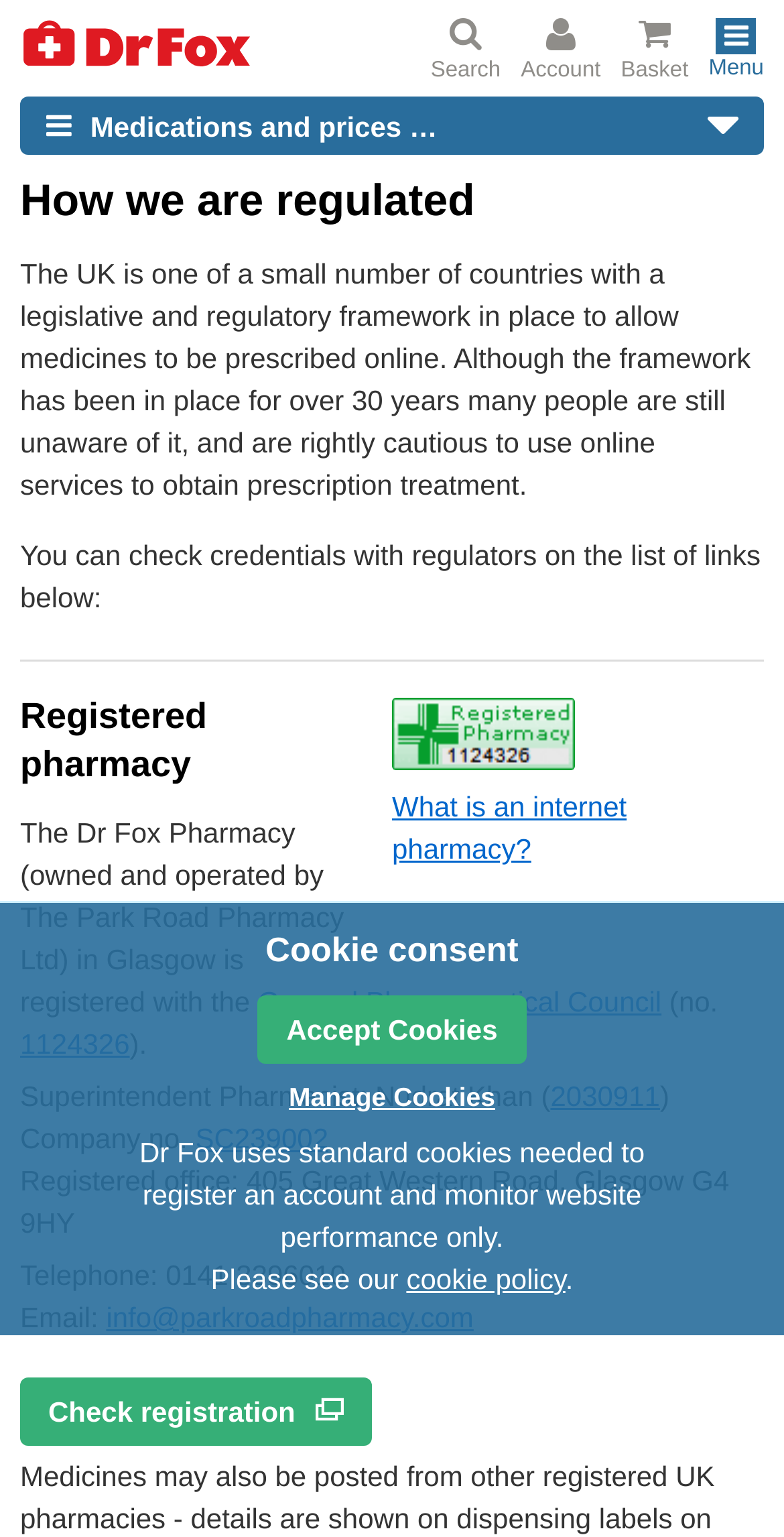What is the name of the Superintendent Pharmacist?
Provide an in-depth and detailed explanation in response to the question.

The Superintendent Pharmacist is identified as Nudrat Khan based on the text, which mentions 'Superintendent Pharmacist: Nudrat Khan (' followed by a registration number.